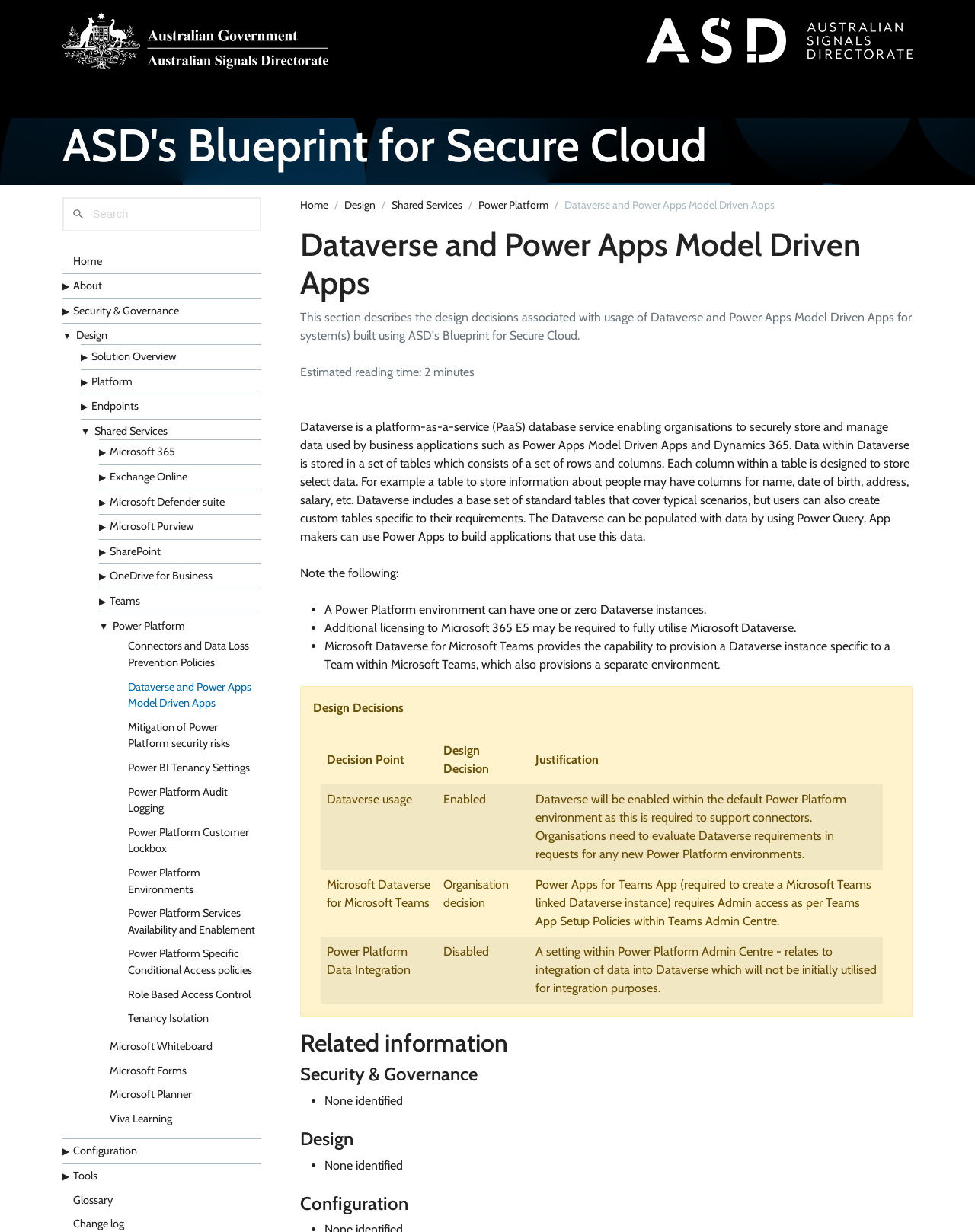Could you specify the bounding box coordinates for the clickable section to complete the following instruction: "Learn about Dataverse and Power Apps Model Driven Apps"?

[0.579, 0.161, 0.794, 0.172]